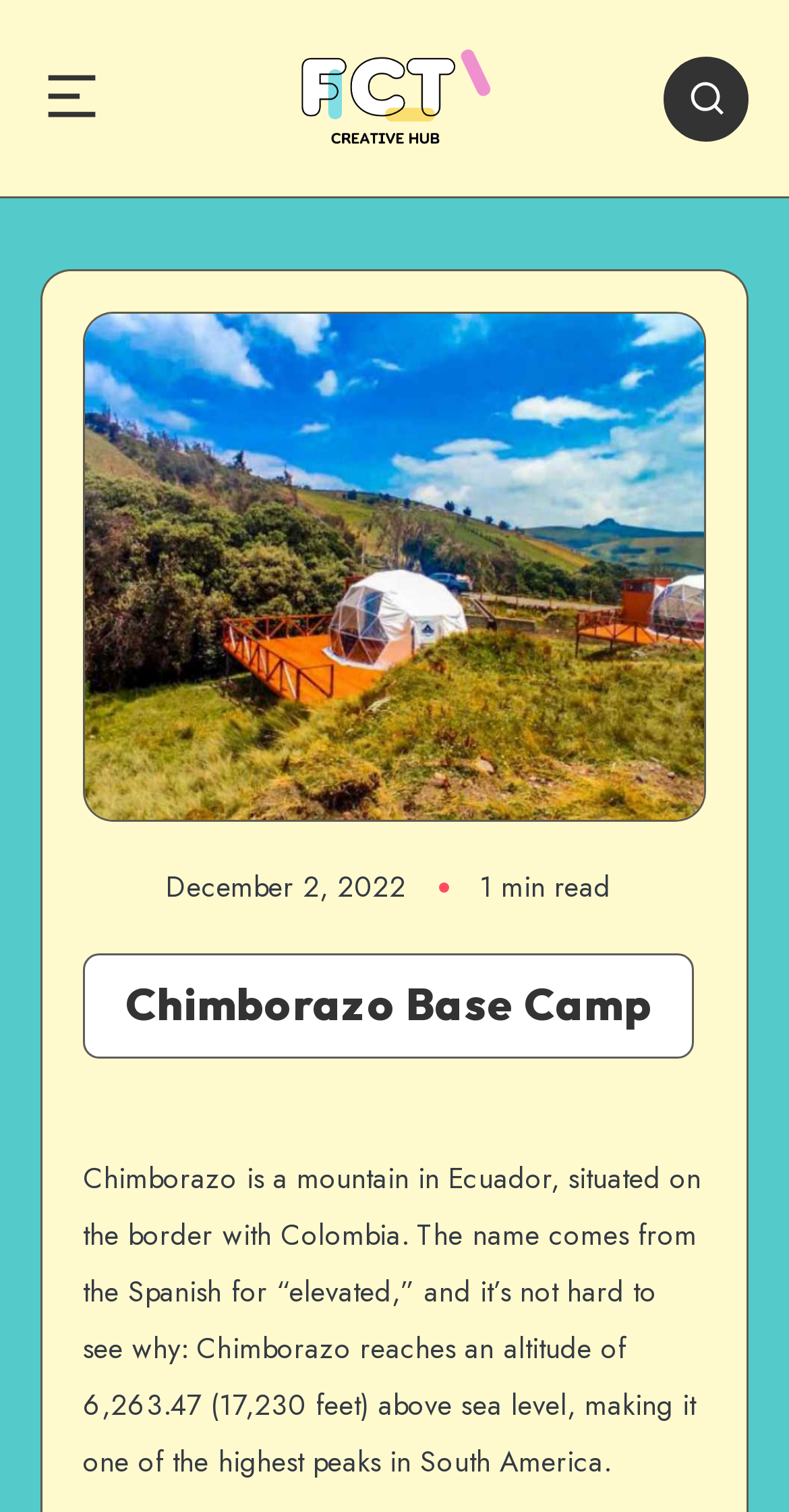Use the details in the image to answer the question thoroughly: 
What is the name of the mountain?

I found the answer by reading the heading on the webpage, which says 'Chimborazo Base Camp'.